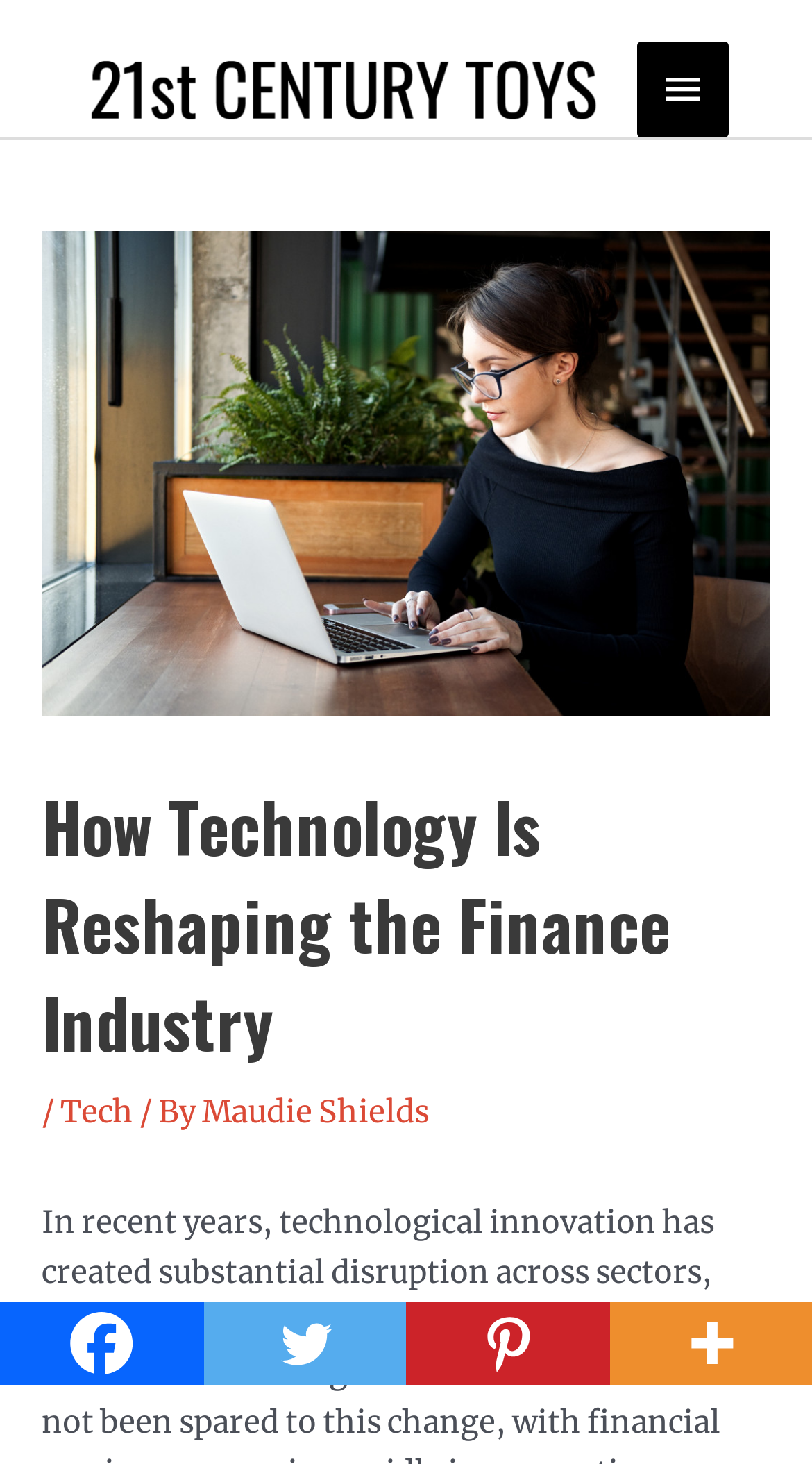Extract the bounding box coordinates of the UI element described: "Family Litigation". Provide the coordinates in the format [left, top, right, bottom] with values ranging from 0 to 1.

None